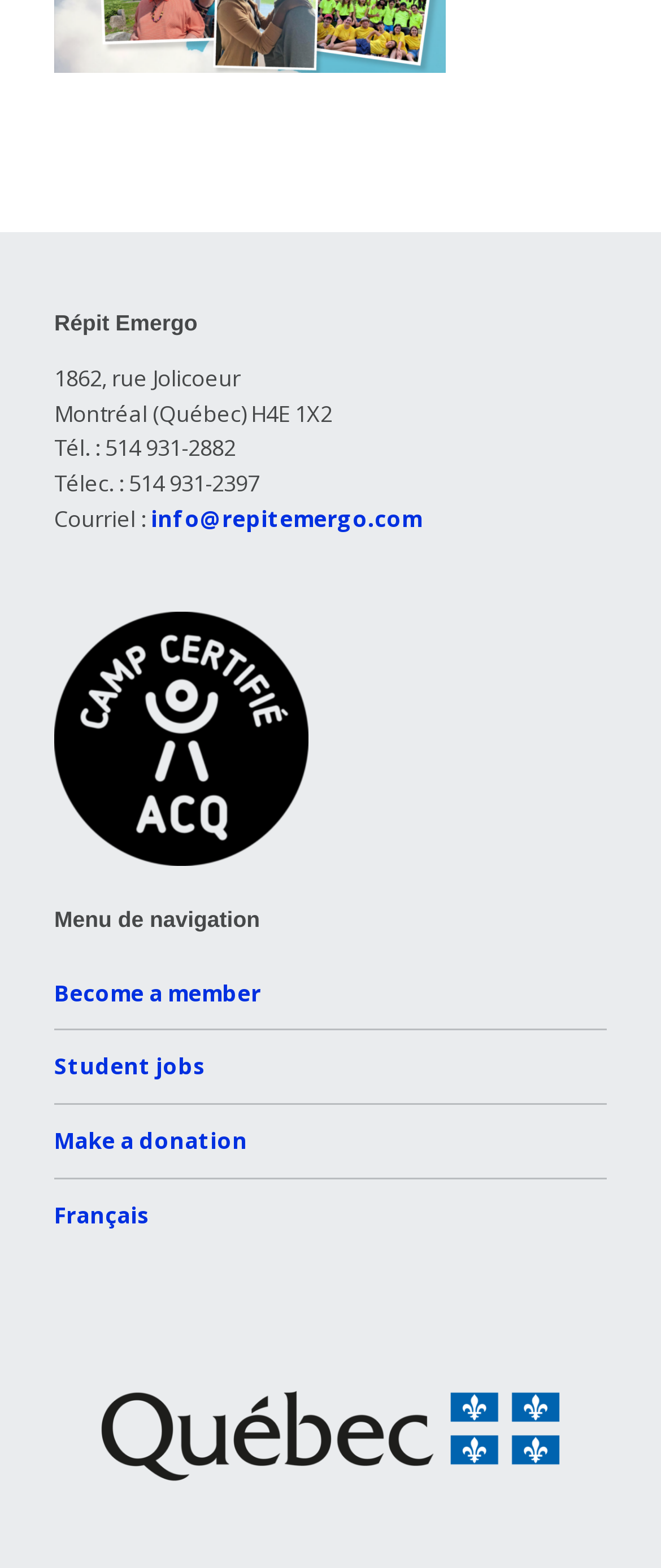Given the content of the image, can you provide a detailed answer to the question?
What is the language option available on the webpage?

I found the link 'Français' under the complementary element with the heading 'Menu de navigation'. This link suggests that the webpage is available in French language.